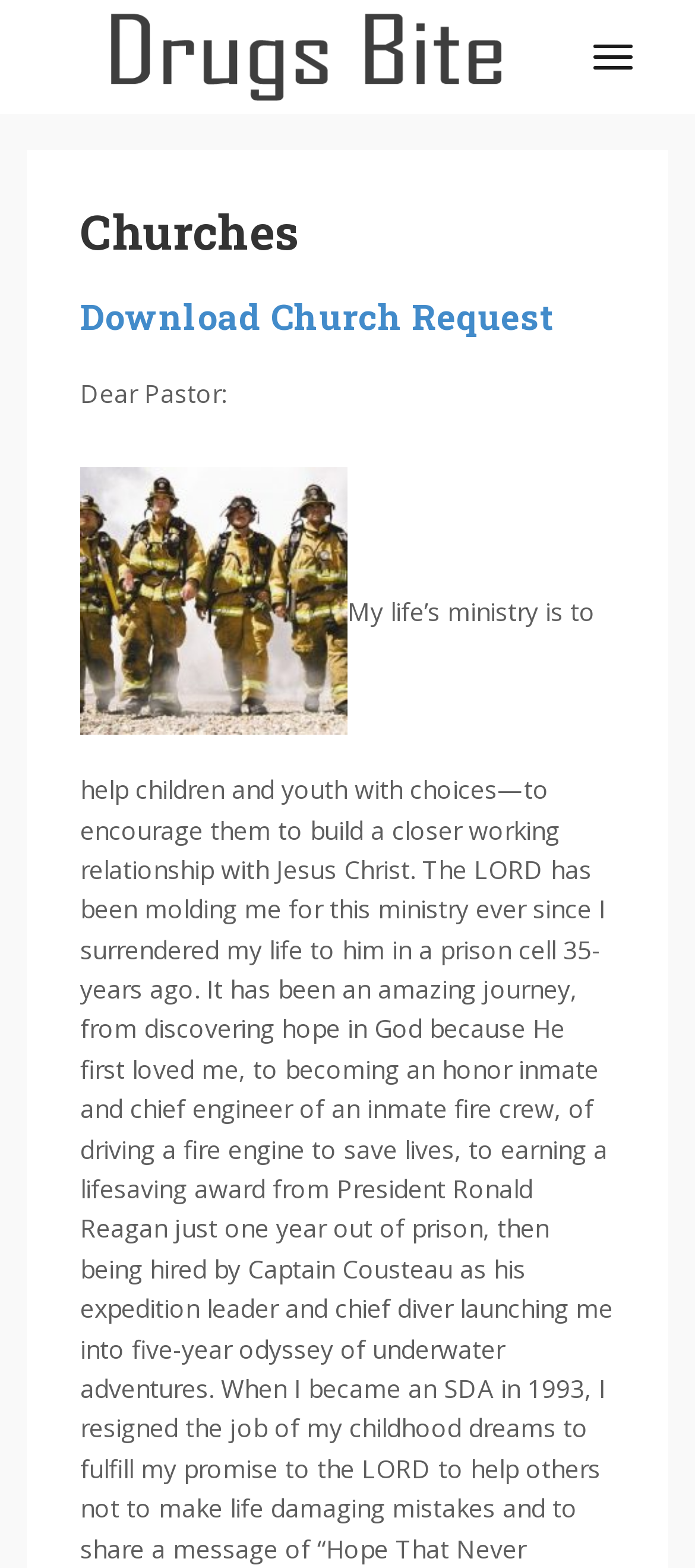What is the purpose of the 'Download Church Request' link?
Answer the question with a single word or phrase, referring to the image.

To download a request